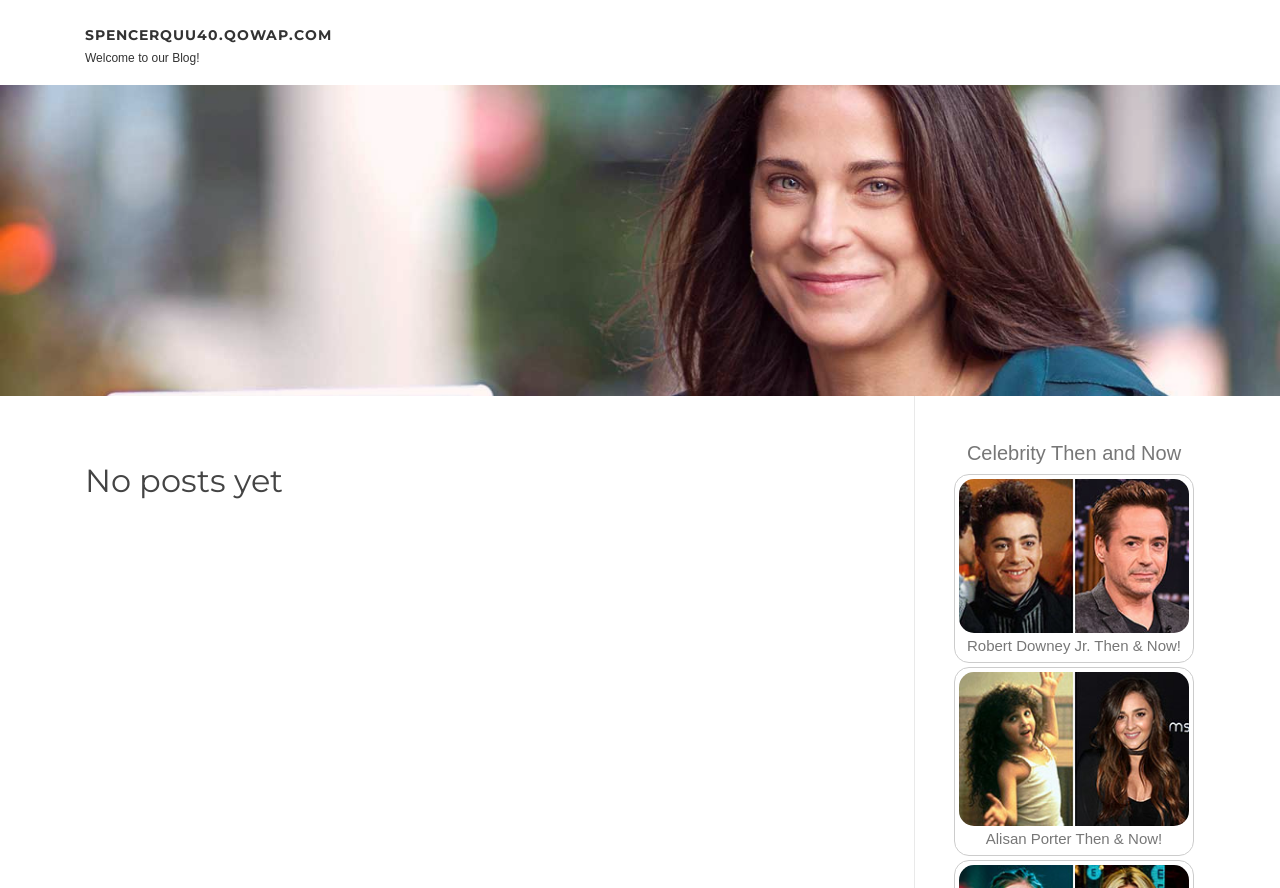How many posts are on the webpage?
Examine the image and give a concise answer in one word or a short phrase.

No posts